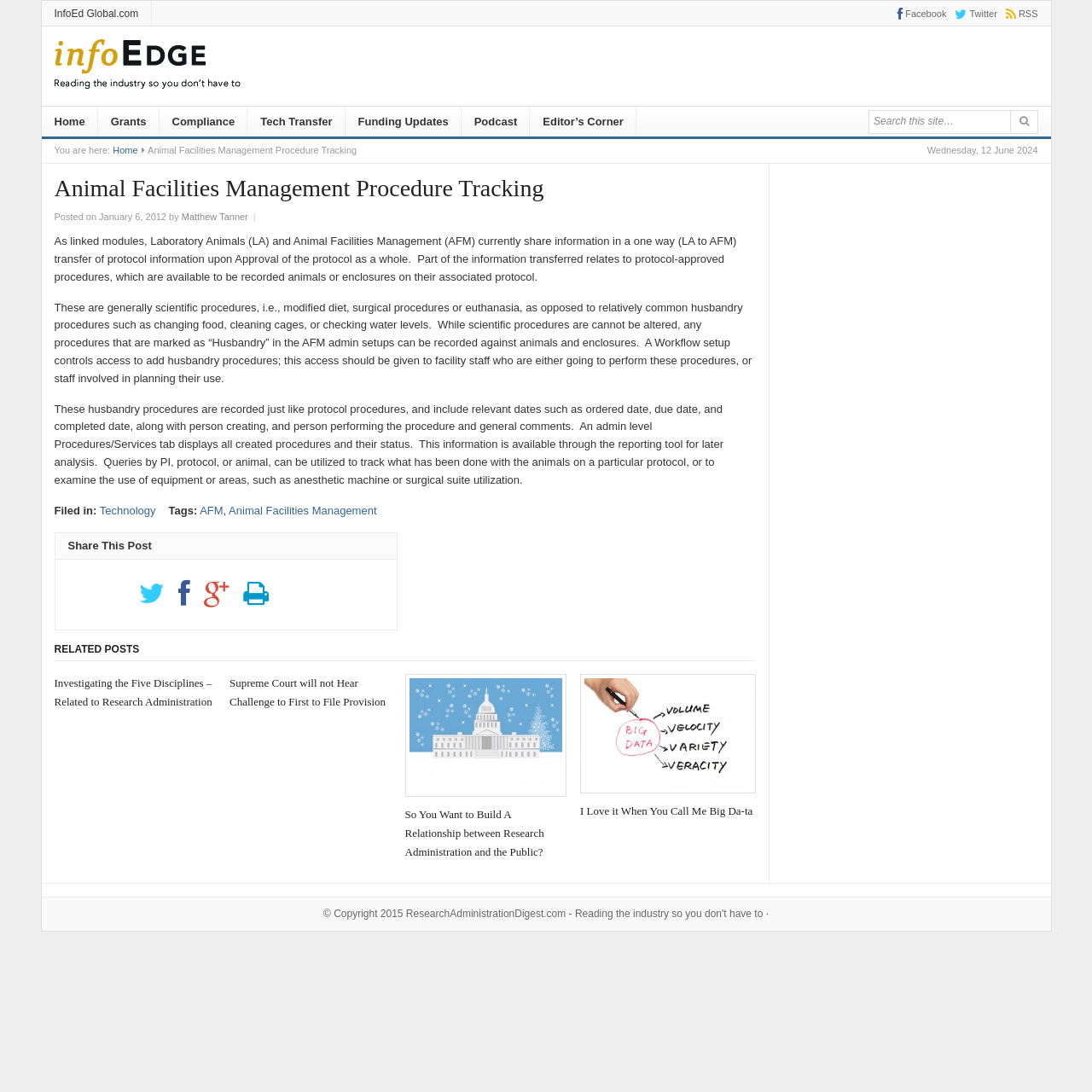What is the name of the author of the post?
Kindly answer the question with as much detail as you can.

I found the name of the author of the post by looking at the link 'Matthew Tanner' which is located inside the article section.